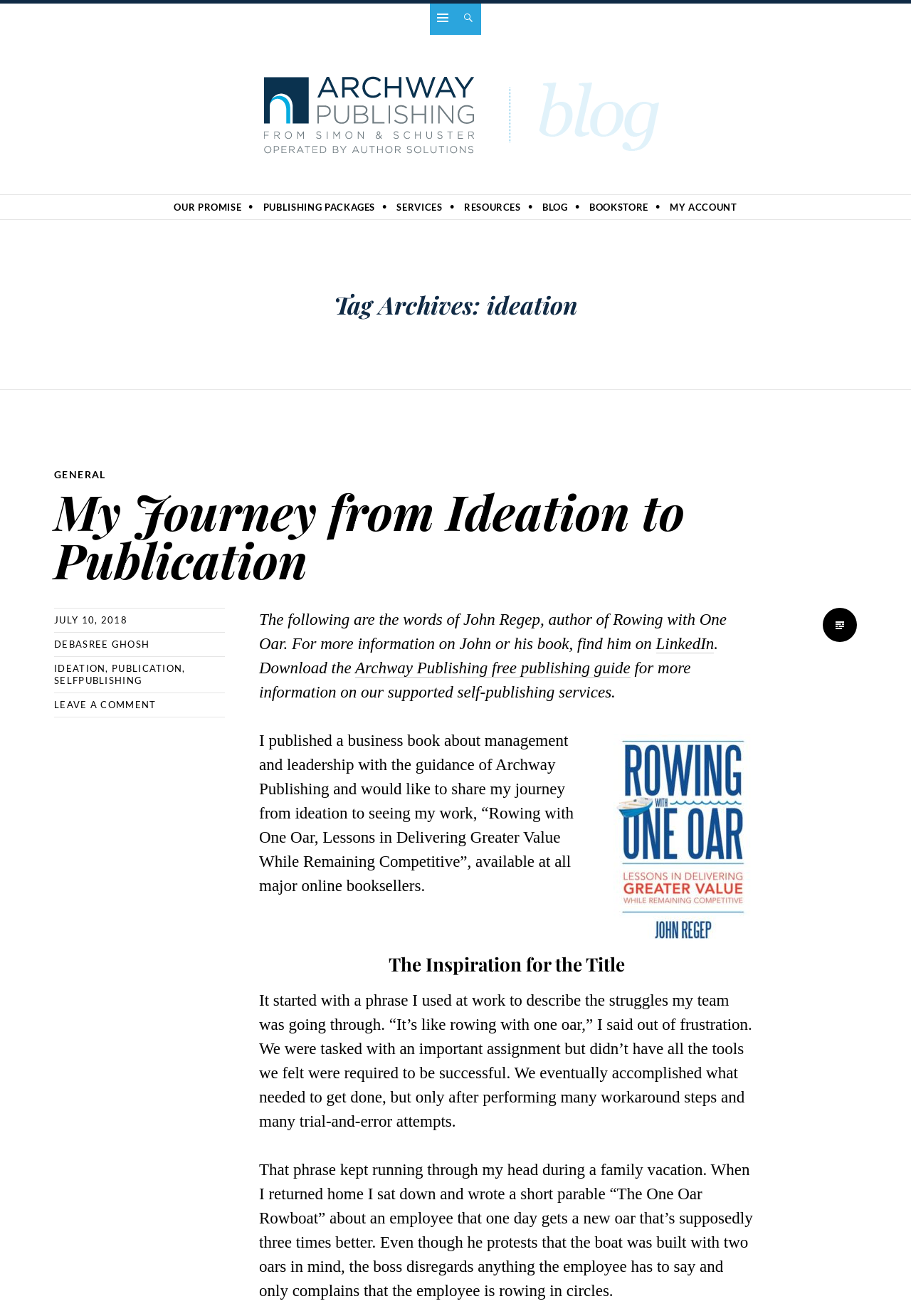Please determine the bounding box coordinates of the section I need to click to accomplish this instruction: "Click on the 'Home' link".

None